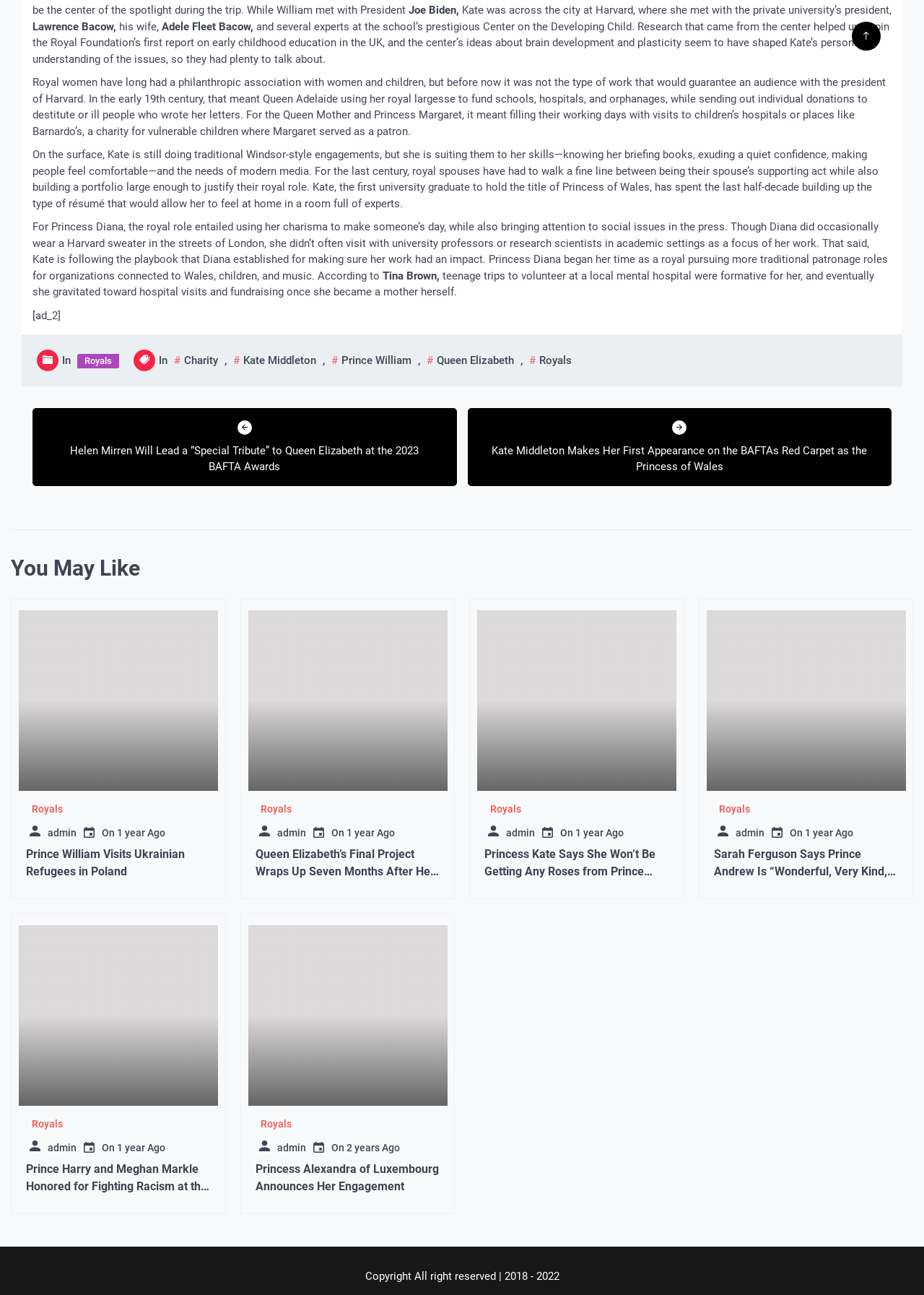Determine the bounding box coordinates of the region to click in order to accomplish the following instruction: "Check the news 'Queen Elizabeth’s Final Project Wraps Up Seven Months After Her Death'". Provide the coordinates as four float numbers between 0 and 1, specifically [left, top, right, bottom].

[0.276, 0.654, 0.475, 0.691]